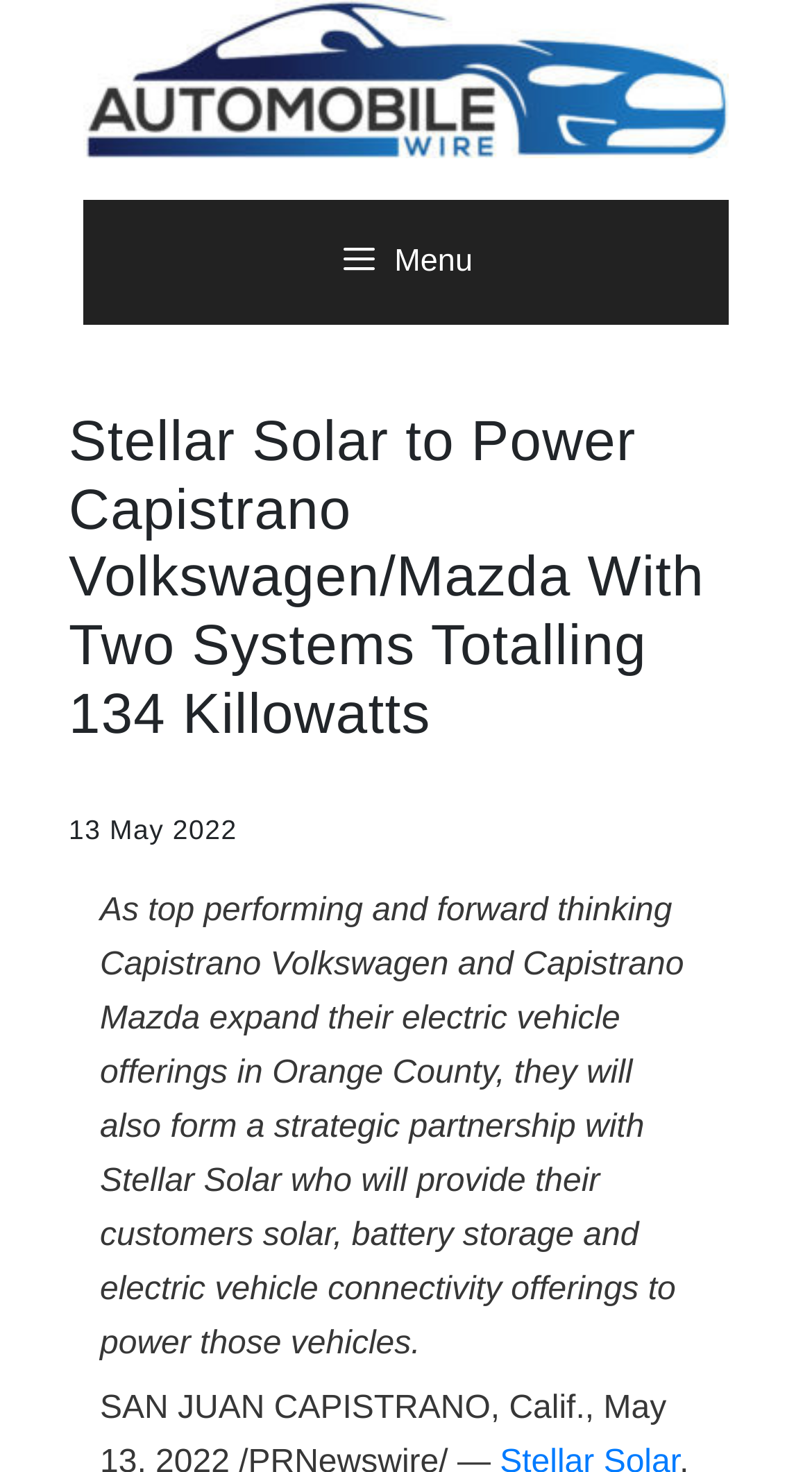Look at the image and answer the question in detail:
What is the name of the solar company mentioned in the article?

I found the name of the solar company mentioned in the article by reading the static text elements and found the text 'Stellar Solar' which is part of the sentence describing the strategic partnership.